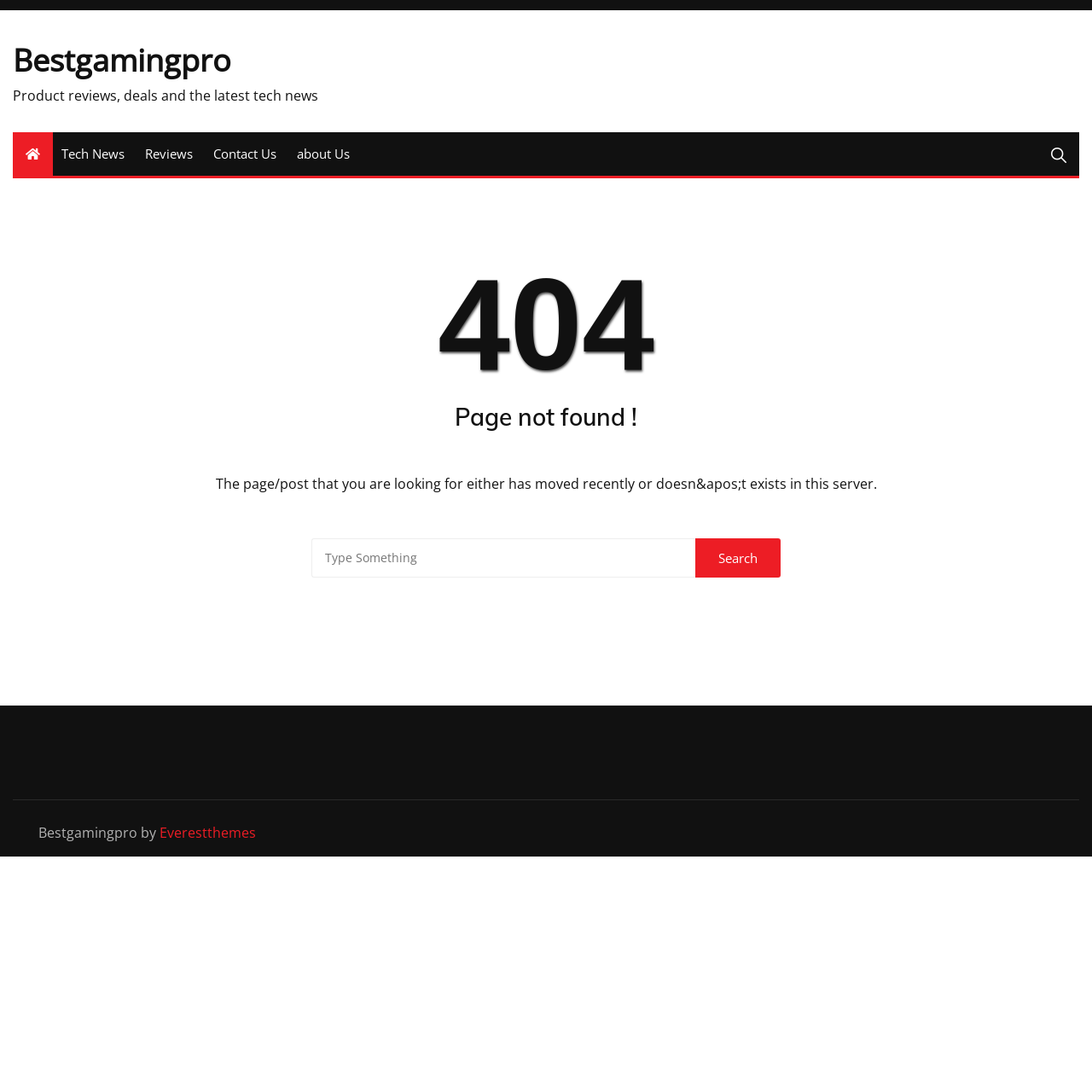By analyzing the image, answer the following question with a detailed response: Who designed the website's theme?

I found this information by looking at the bottom of the webpage, where I saw a static text 'Bestgamingpro by' followed by a link with the text 'Everestthemes', which suggests that Everestthemes designed the website's theme.